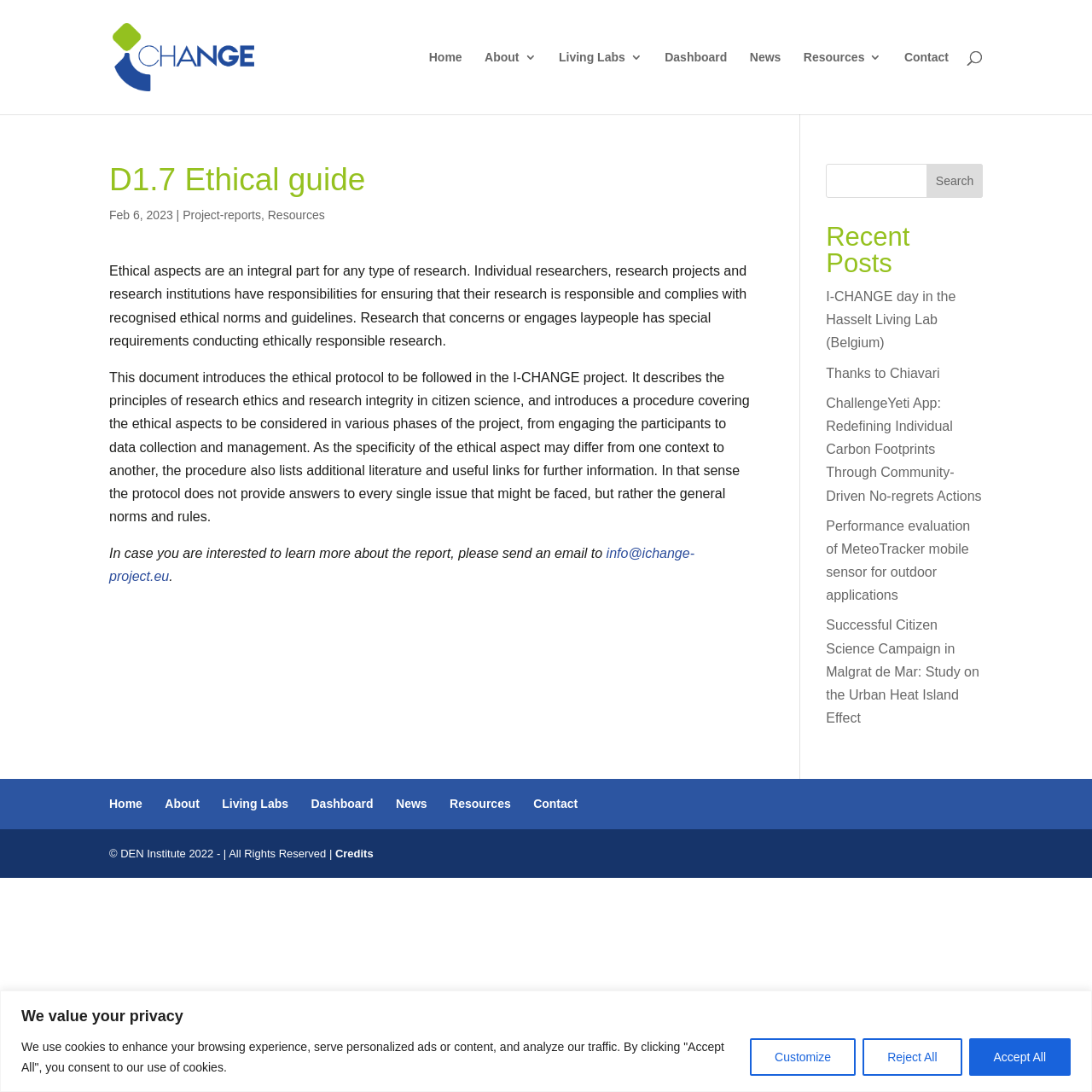What is the topic of the recent posts?
From the image, respond with a single word or phrase.

I-CHANGE project updates